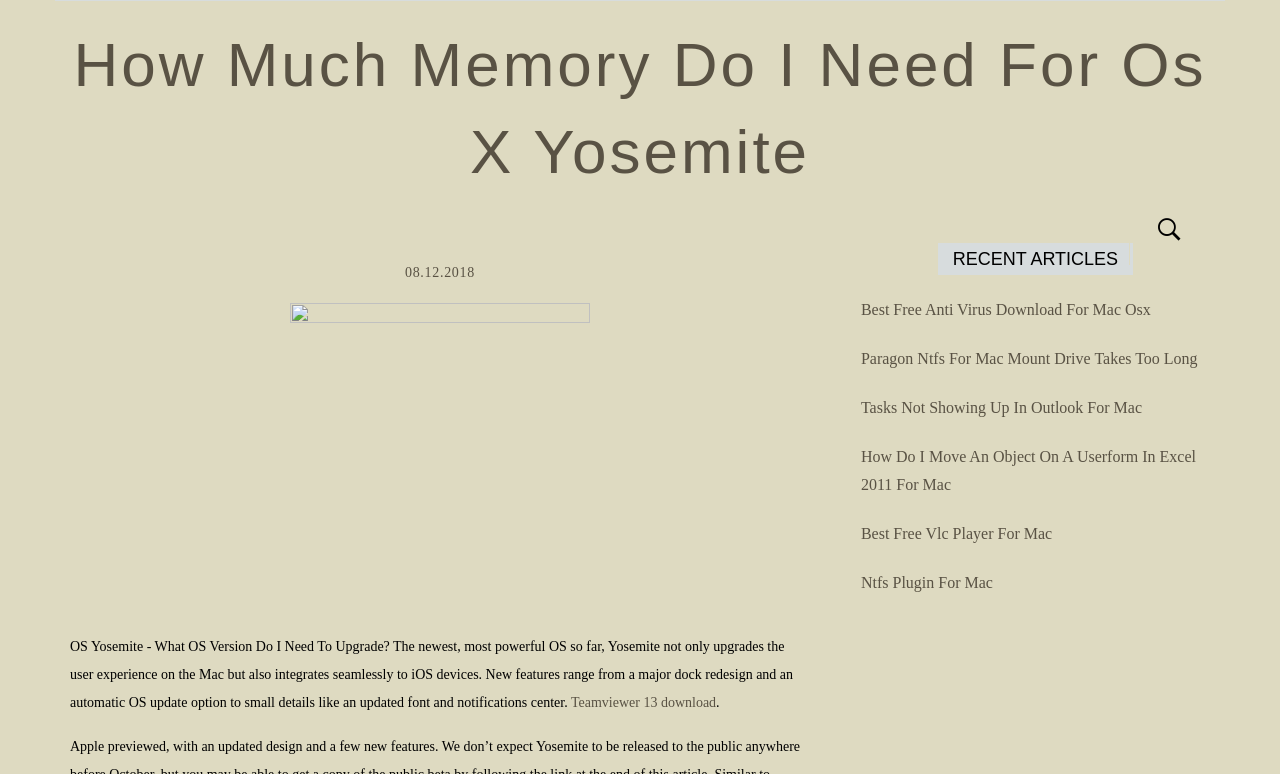Find the bounding box coordinates of the element I should click to carry out the following instruction: "Download Teamviewer 13".

[0.446, 0.897, 0.559, 0.917]